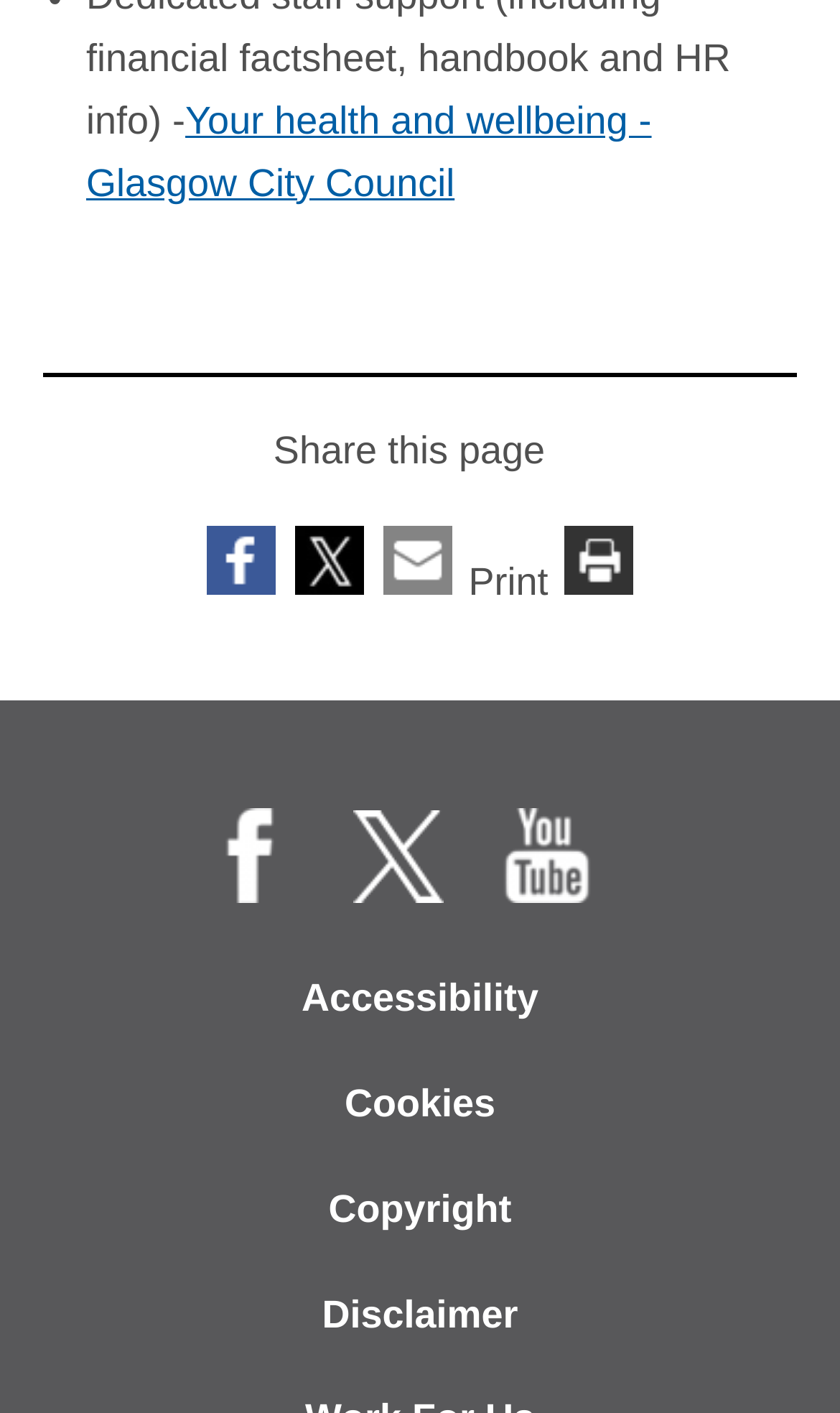Locate the bounding box coordinates of the clickable part needed for the task: "Print this page".

[0.665, 0.397, 0.758, 0.427]